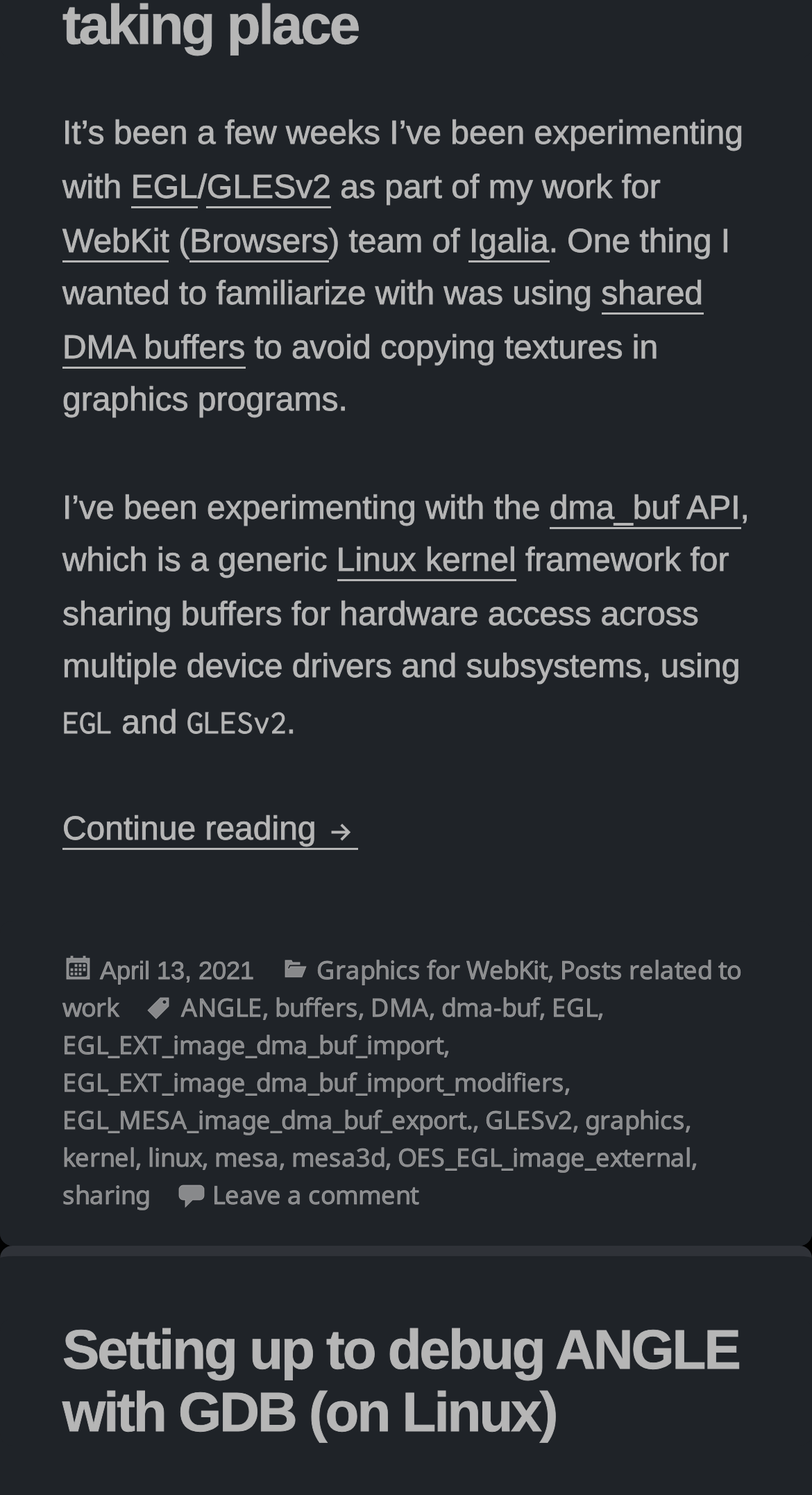What is the topic of the article?
Please answer the question with as much detail and depth as you can.

The article discusses the use of EGL and dma_buf kernel framework to associate two textures with the contents of the same buffer without copying, as part of the author's work for the WebKit team.